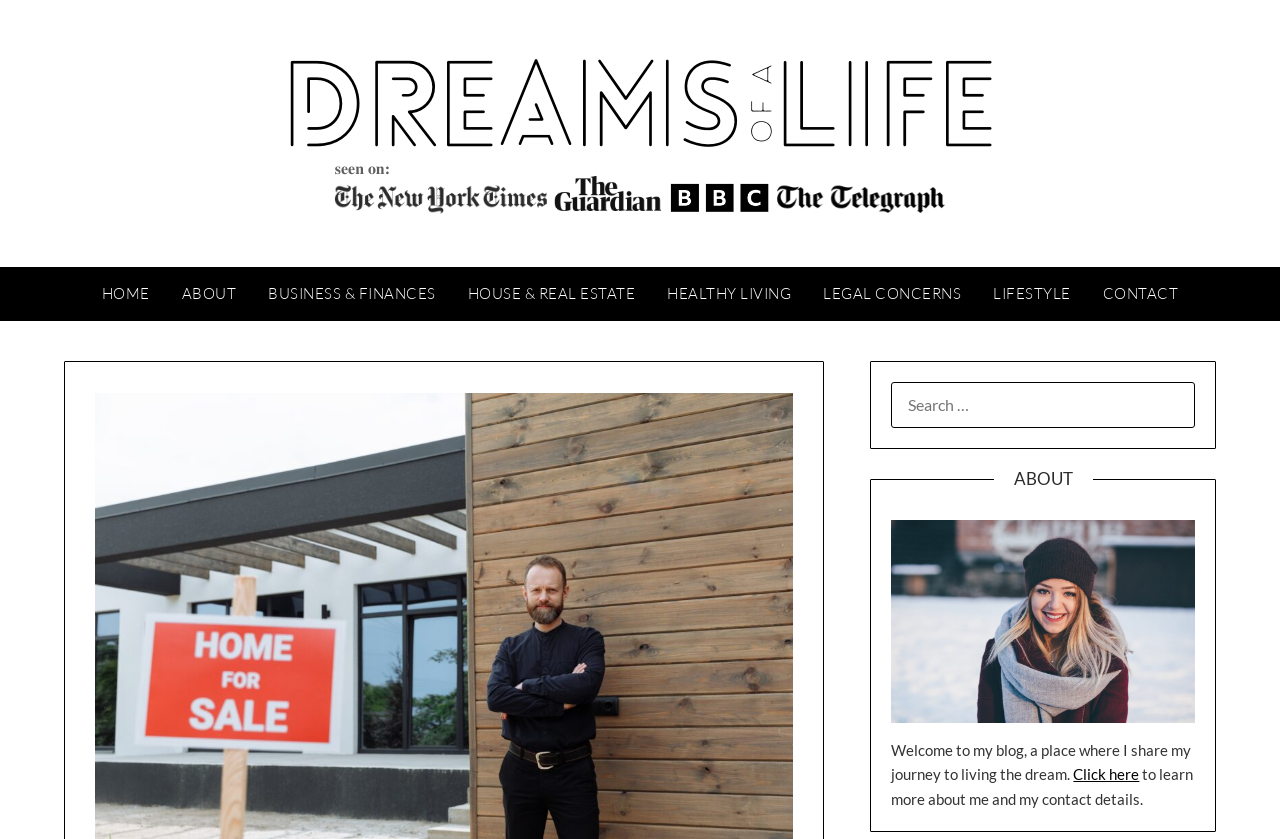Find the headline of the webpage and generate its text content.

Why Hire A Buyers Agent?